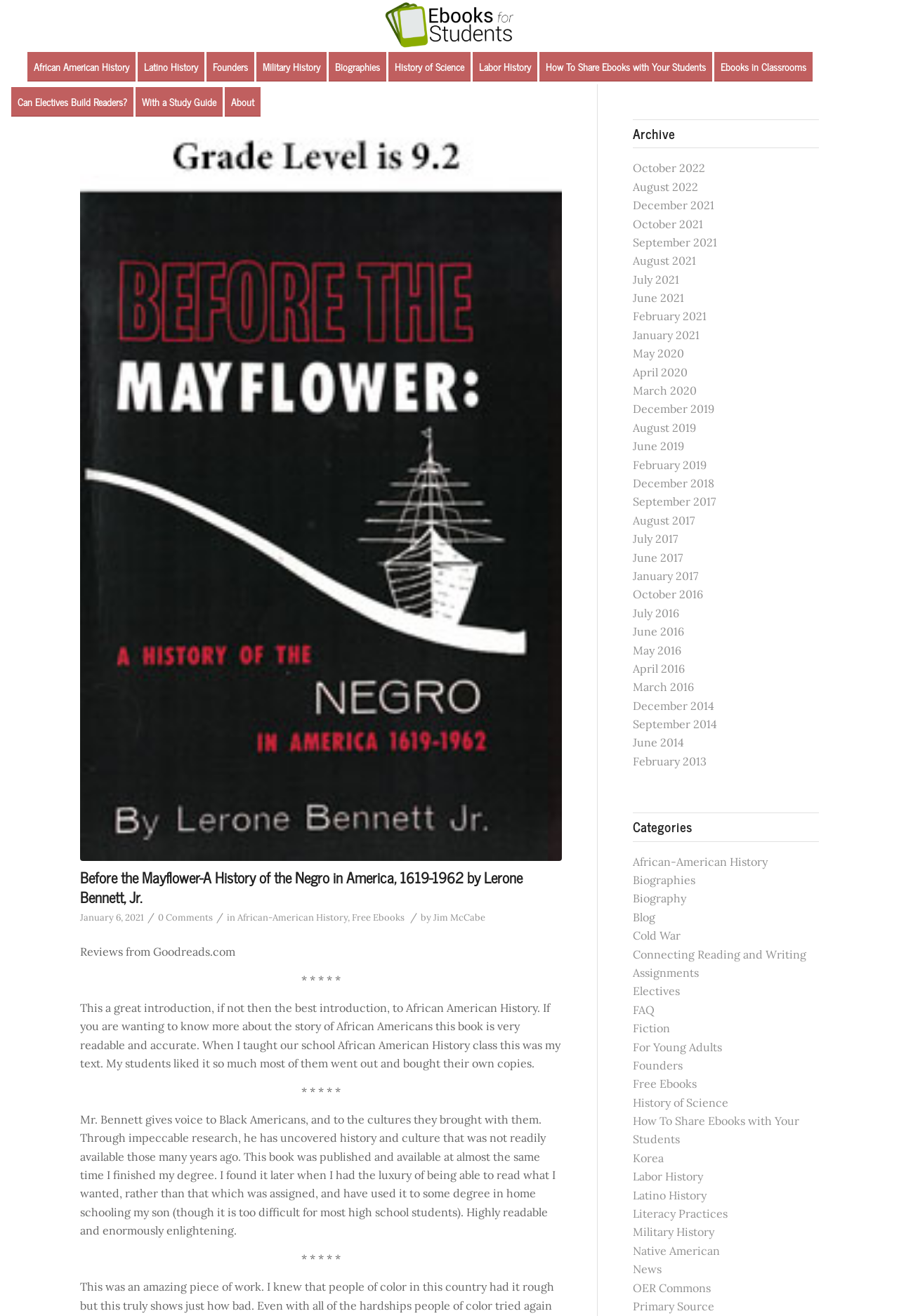For the element described, predict the bounding box coordinates as (top-left x, top-left y, bottom-right x, bottom-right y). All values should be between 0 and 1. Element description: FAQ

[0.704, 0.762, 0.728, 0.773]